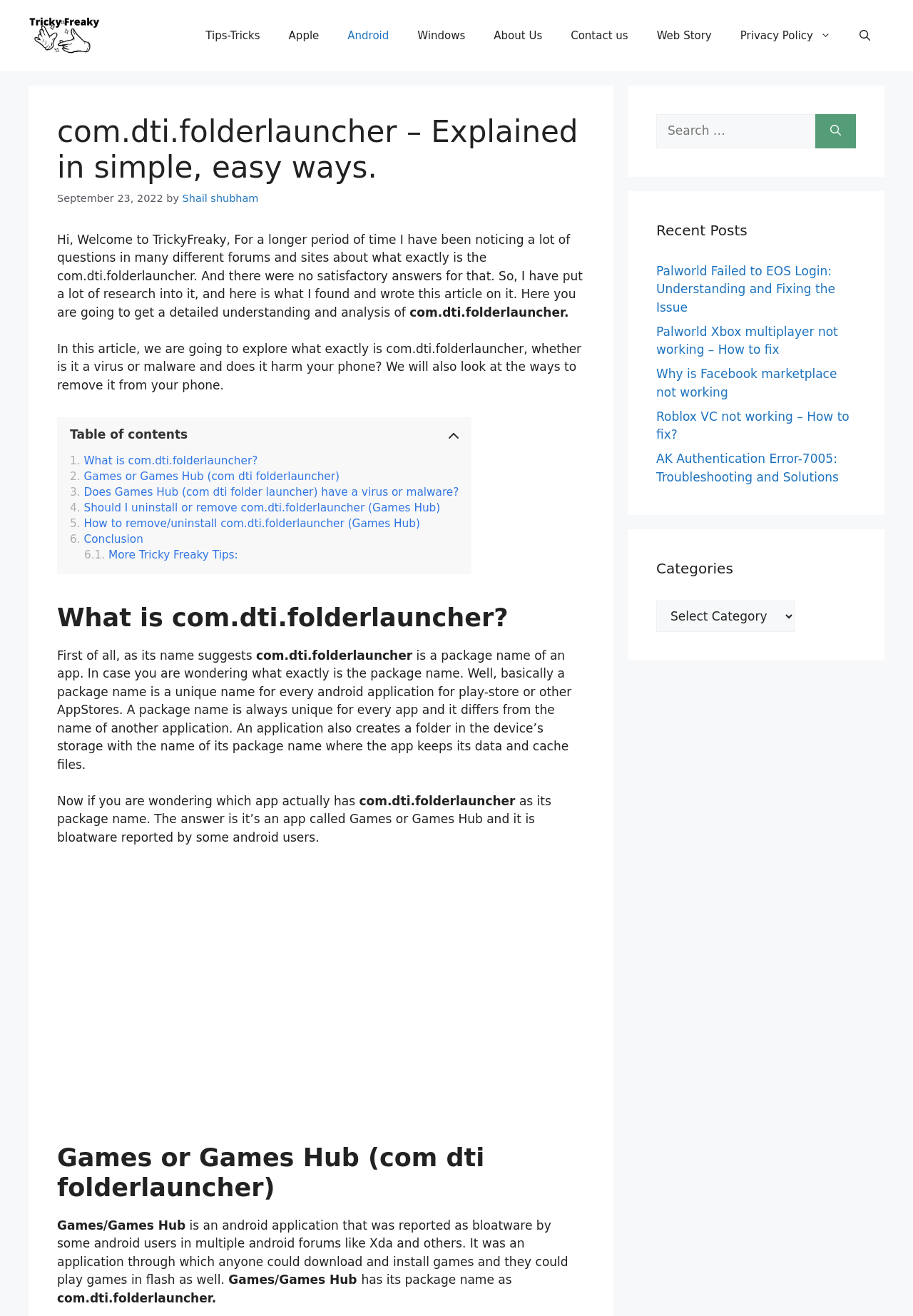What is the purpose of the search box?
Please provide a detailed and thorough answer to the question.

The search box is located at the top right of the webpage, and its purpose is to allow users to search for specific content on the website, as indicated by the text 'Search for:'.